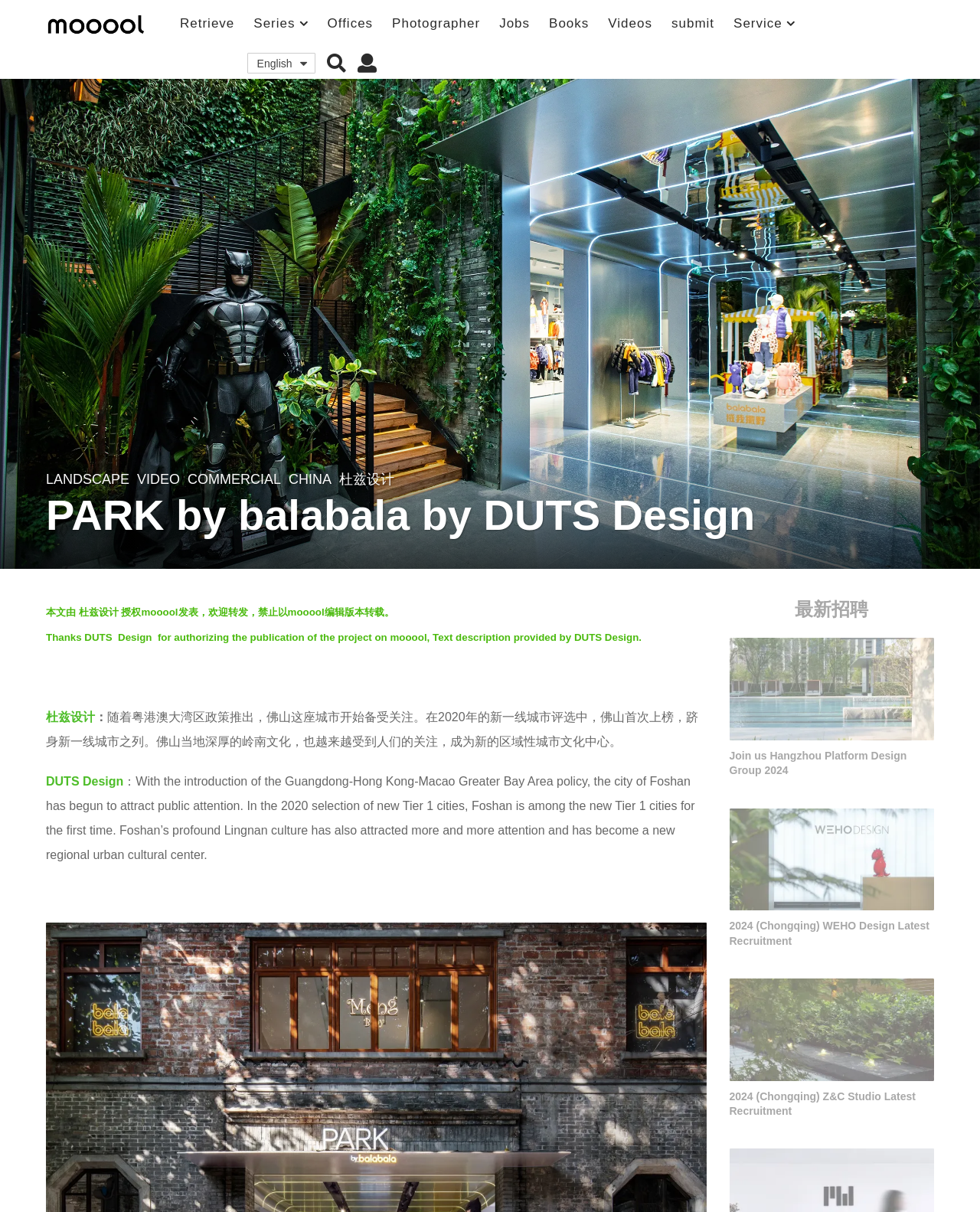Please locate and generate the primary heading on this webpage.

PARK by balabala by DUTS Design